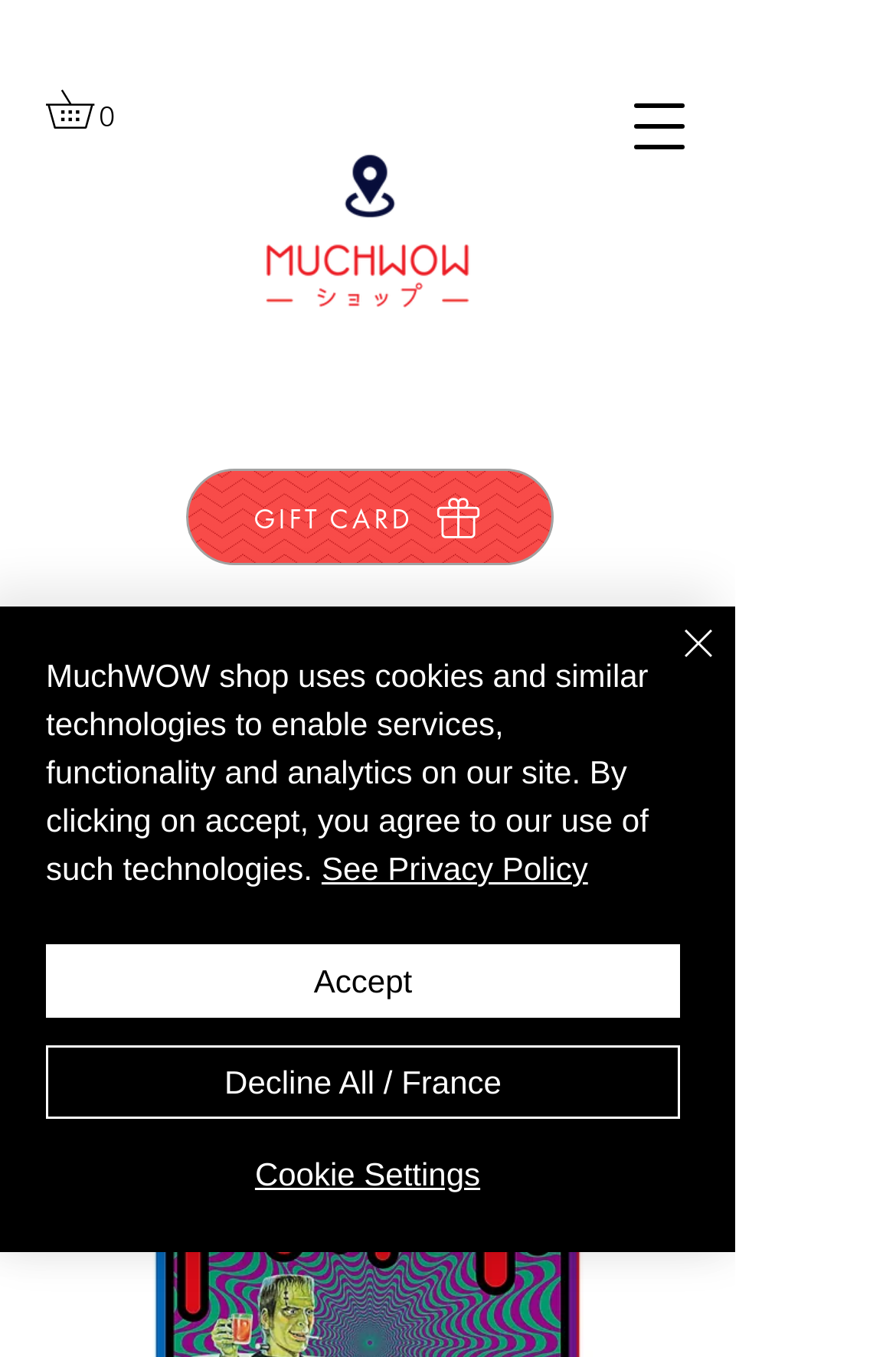Locate the bounding box of the UI element with the following description: "Accept".

[0.051, 0.696, 0.759, 0.75]